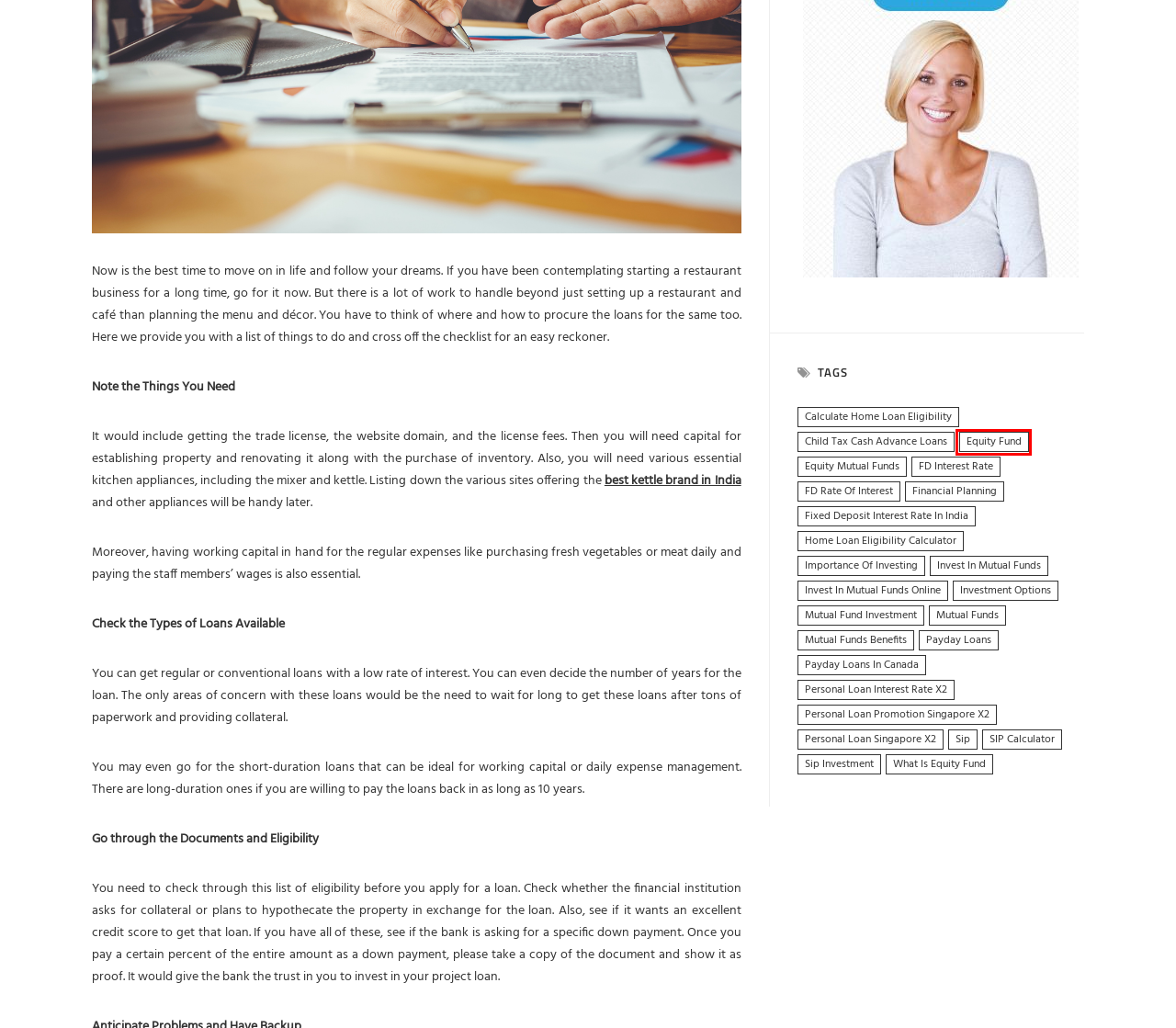Provided is a screenshot of a webpage with a red bounding box around an element. Select the most accurate webpage description for the page that appears after clicking the highlighted element. Here are the candidates:
A. what is equity fund – Payday Loans Advice – payday Advice You Can Trust
B. equity fund – Payday Loans Advice – payday Advice You Can Trust
C. Fixed deposit interest rate in India – Payday Loans Advice – payday Advice You Can Trust
D. financial planning – Payday Loans Advice – payday Advice You Can Trust
E. Child Tax Cash Advance Loans – Payday Loans Advice – payday Advice You Can Trust
F. 10 Best Electric Kettle In India 2024 – Review & Buying Guide
G. calculate home loan eligibility – Payday Loans Advice – payday Advice You Can Trust
H. FD interest rate – Payday Loans Advice – payday Advice You Can Trust

B